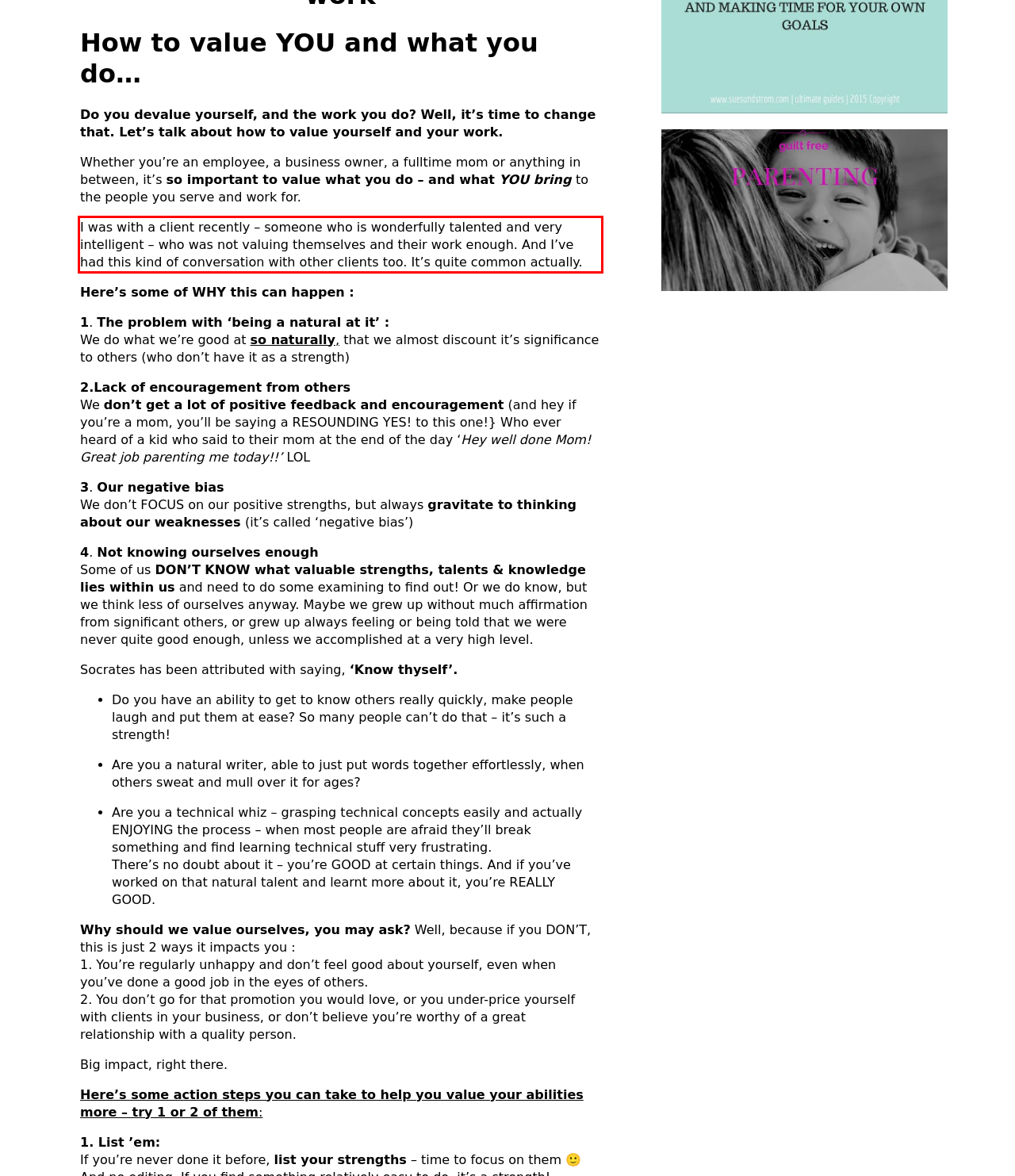Review the webpage screenshot provided, and perform OCR to extract the text from the red bounding box.

I was with a client recently – someone who is wonderfully talented and very intelligent – who was not valuing themselves and their work enough. And I’ve had this kind of conversation with other clients too. It’s quite common actually.